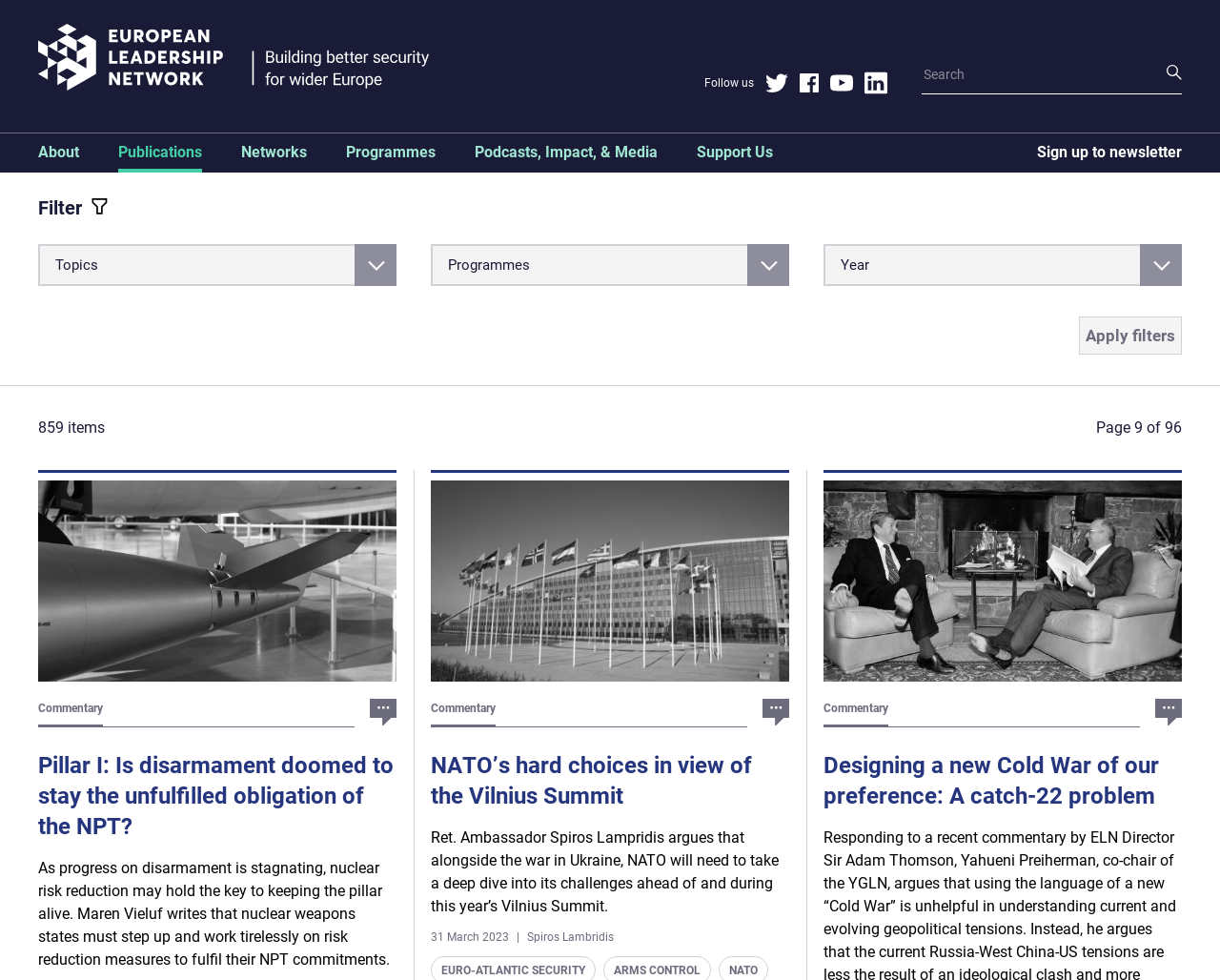How many items are listed on the current page?
Refer to the image and give a detailed response to the question.

I looked at the top of the webpage and found a heading that says '859 items'. This indicates that there are 859 items listed on the current page.